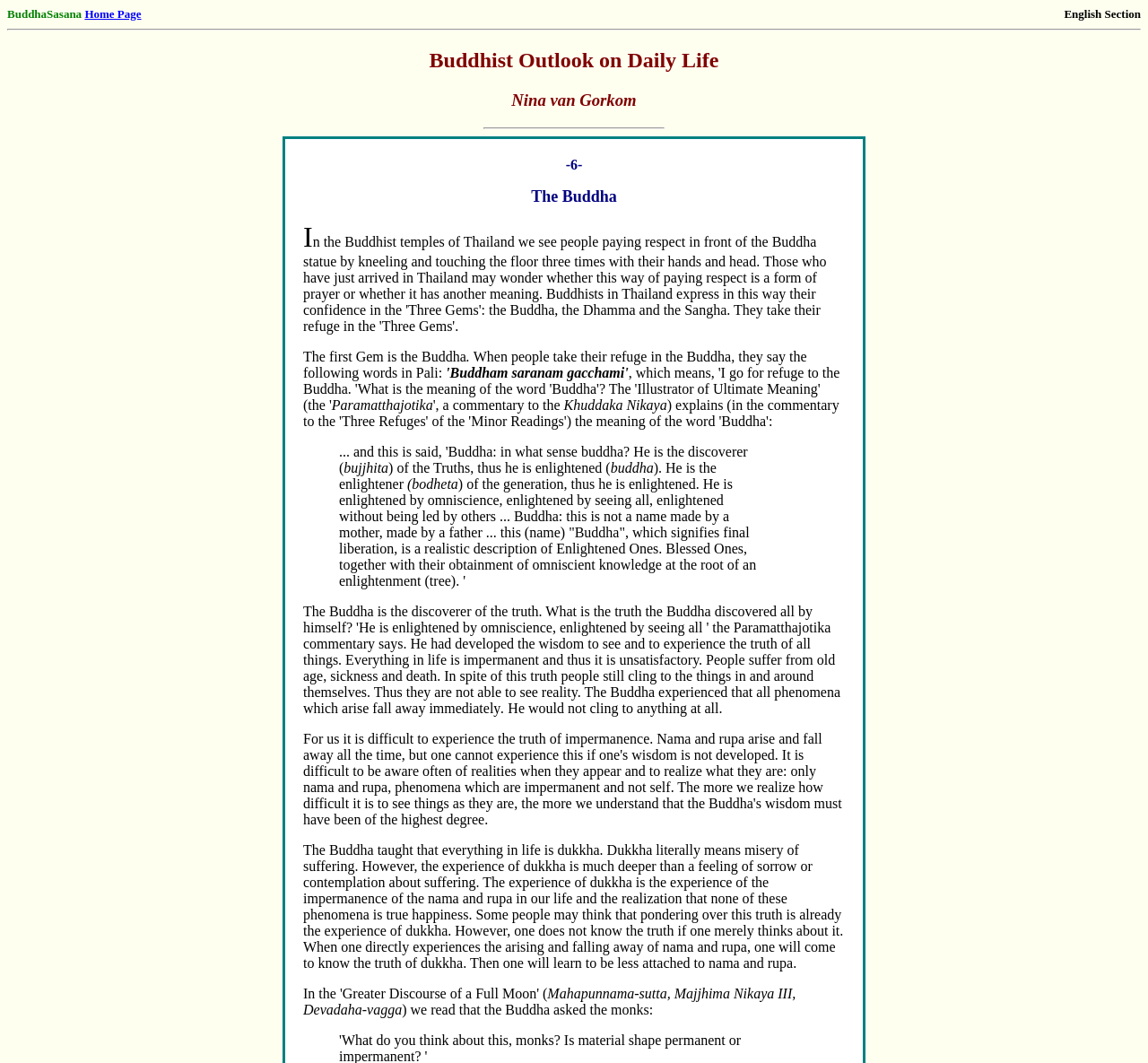Please provide a one-word or short phrase answer to the question:
What is the meaning of dukkha according to the article?

Misery or suffering